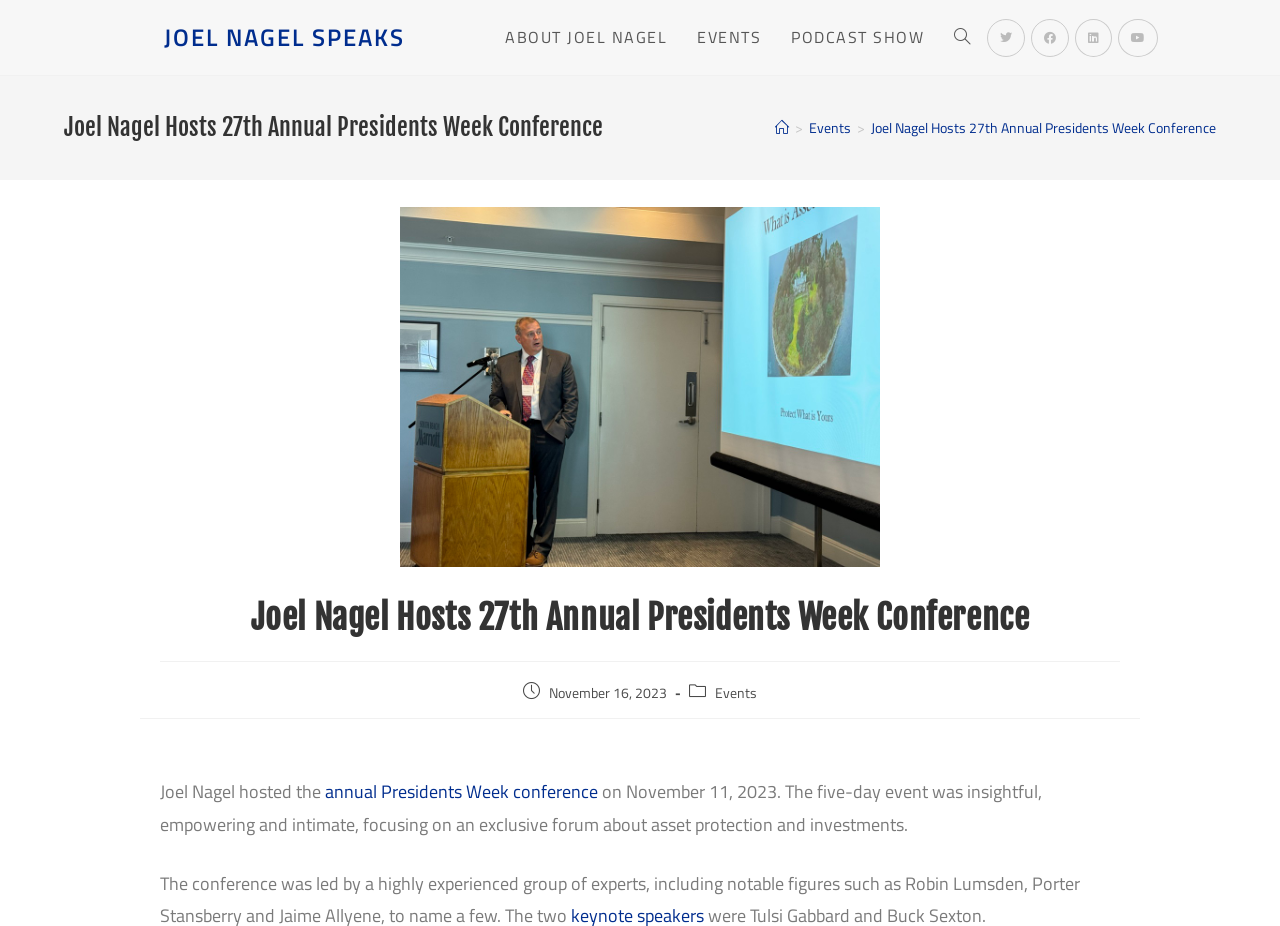Given the description "annual Presidents Week conference", determine the bounding box of the corresponding UI element.

[0.254, 0.84, 0.467, 0.87]